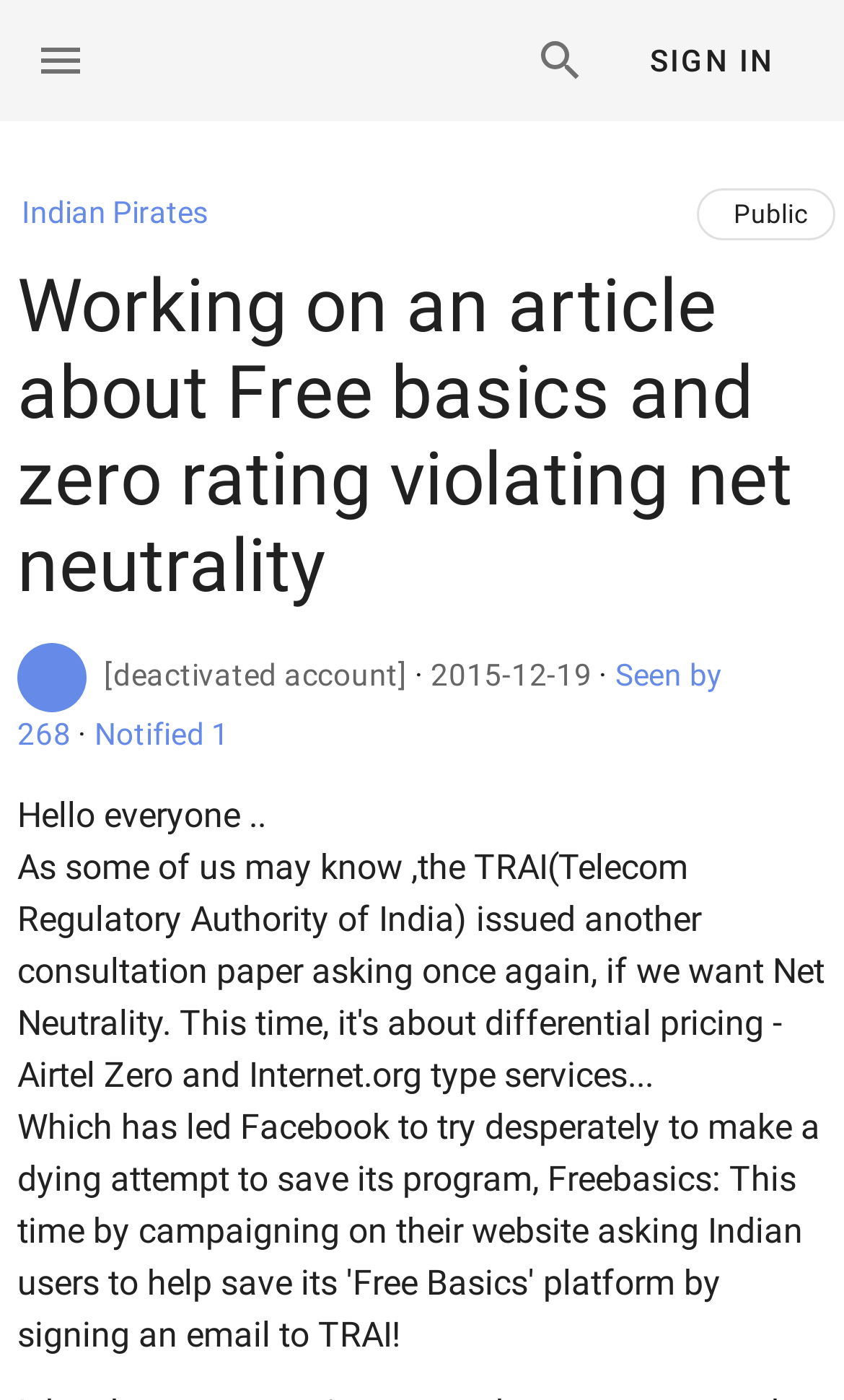Extract the bounding box coordinates of the UI element described by: "parent_node: SIGN IN title="Search"". The coordinates should include four float numbers ranging from 0 to 1, e.g., [left, top, right, bottom].

[0.603, 0.006, 0.726, 0.08]